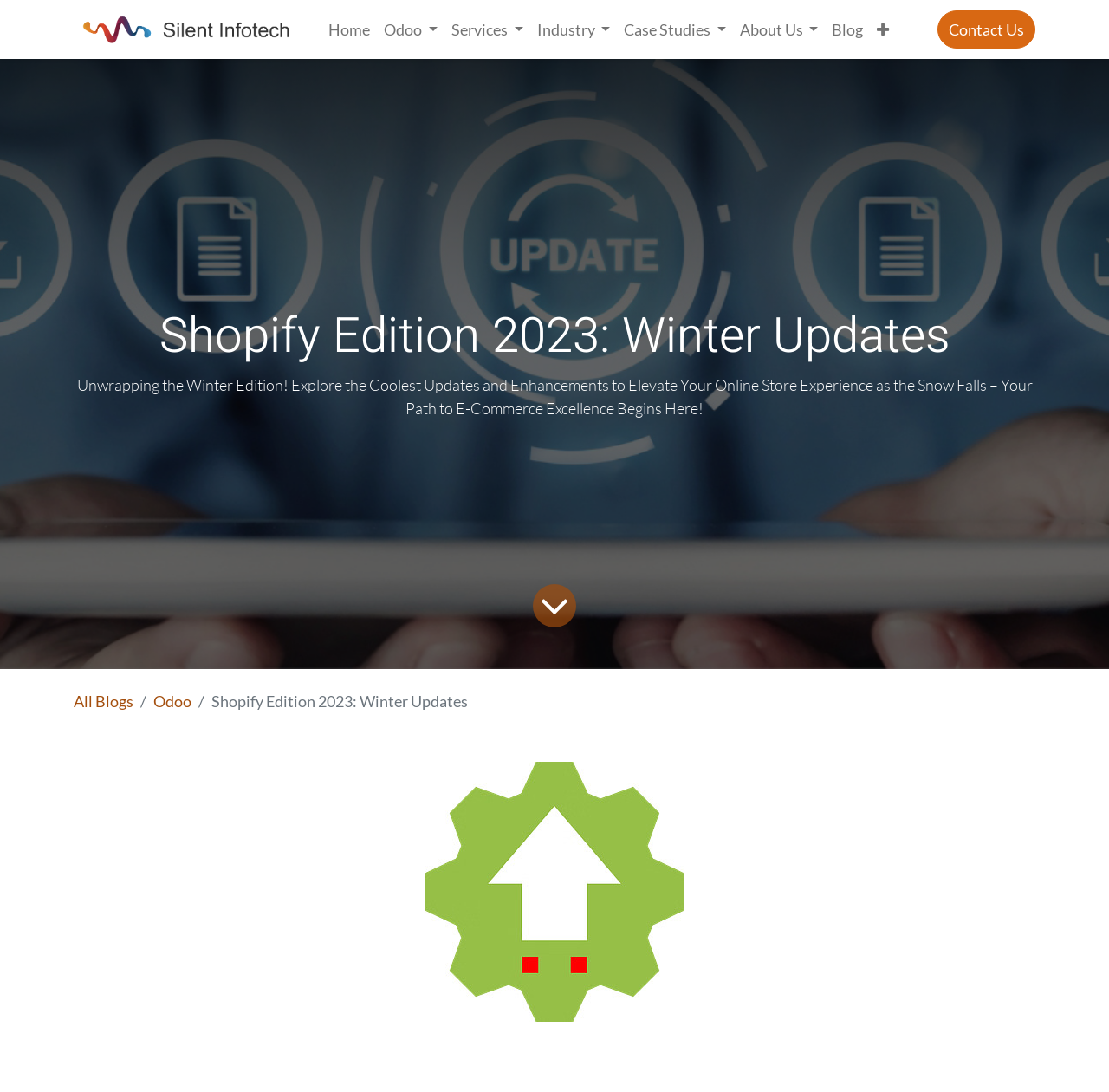Identify the bounding box coordinates for the UI element that matches this description: "Industry".

[0.478, 0.01, 0.556, 0.044]